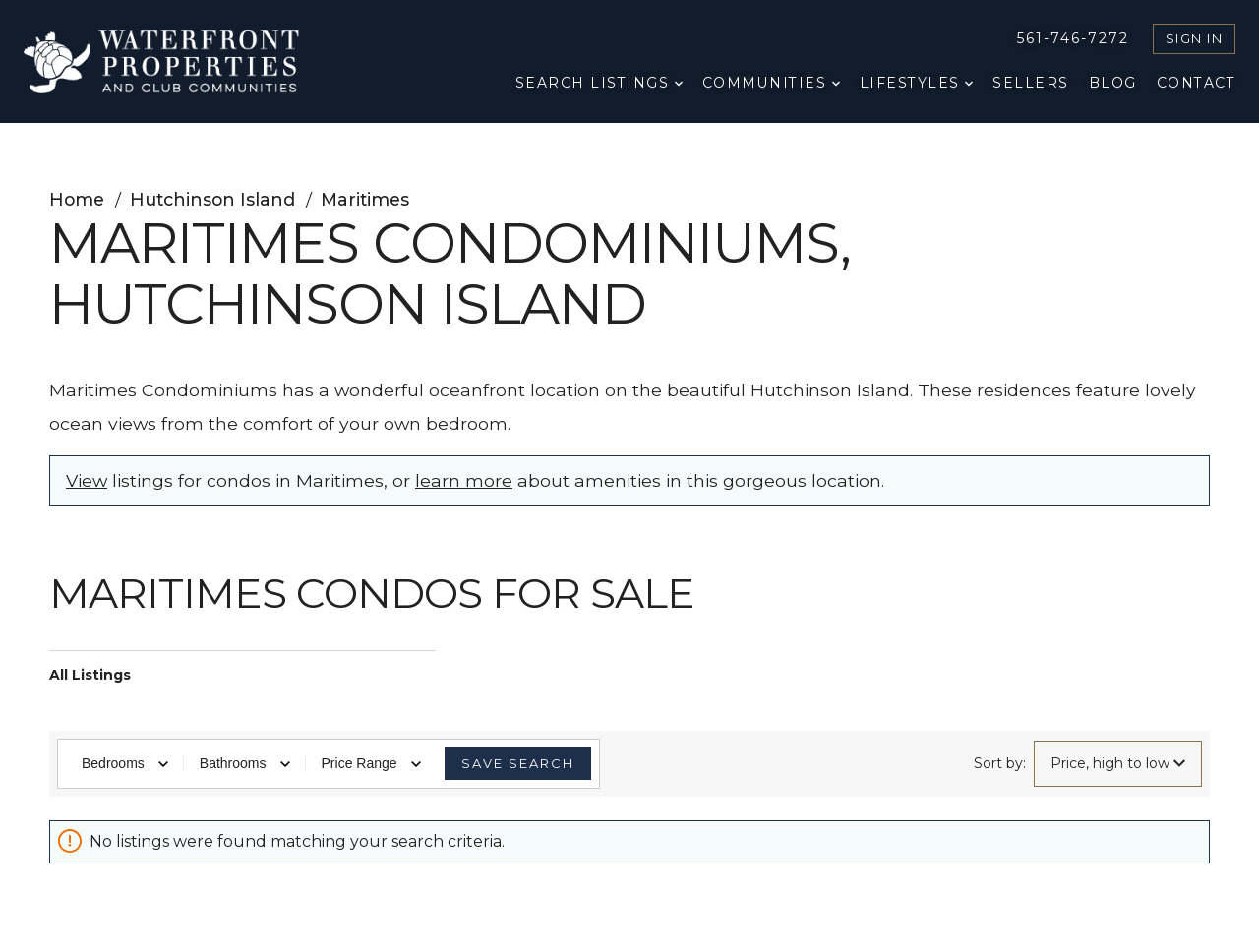Identify the main title of the webpage and generate its text content.

MARITIMES CONDOMINIUMS, HUTCHINSON ISLAND